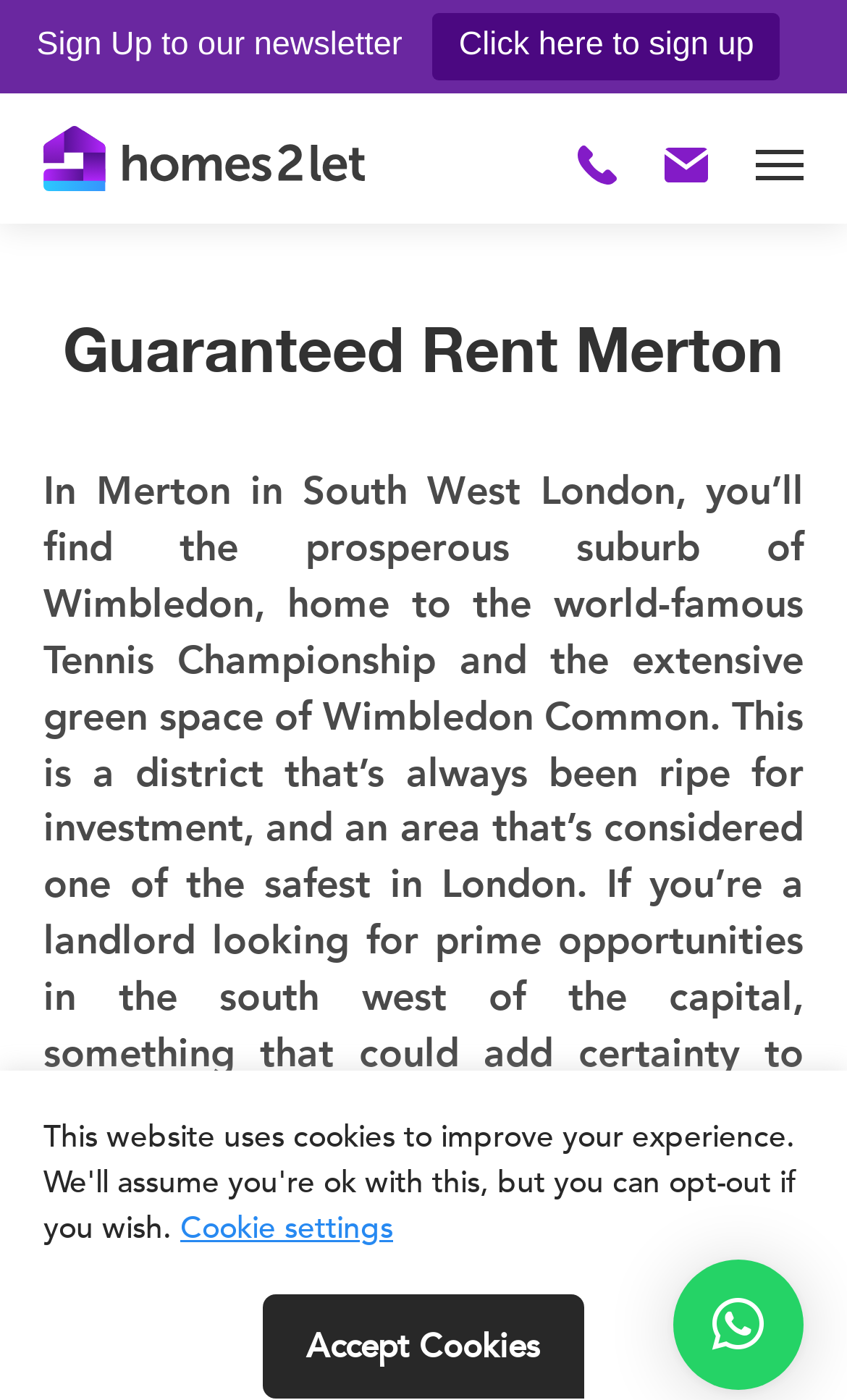What is the type of investors mentioned in the text?
Based on the screenshot, answer the question with a single word or phrase.

Buy-to-let investors